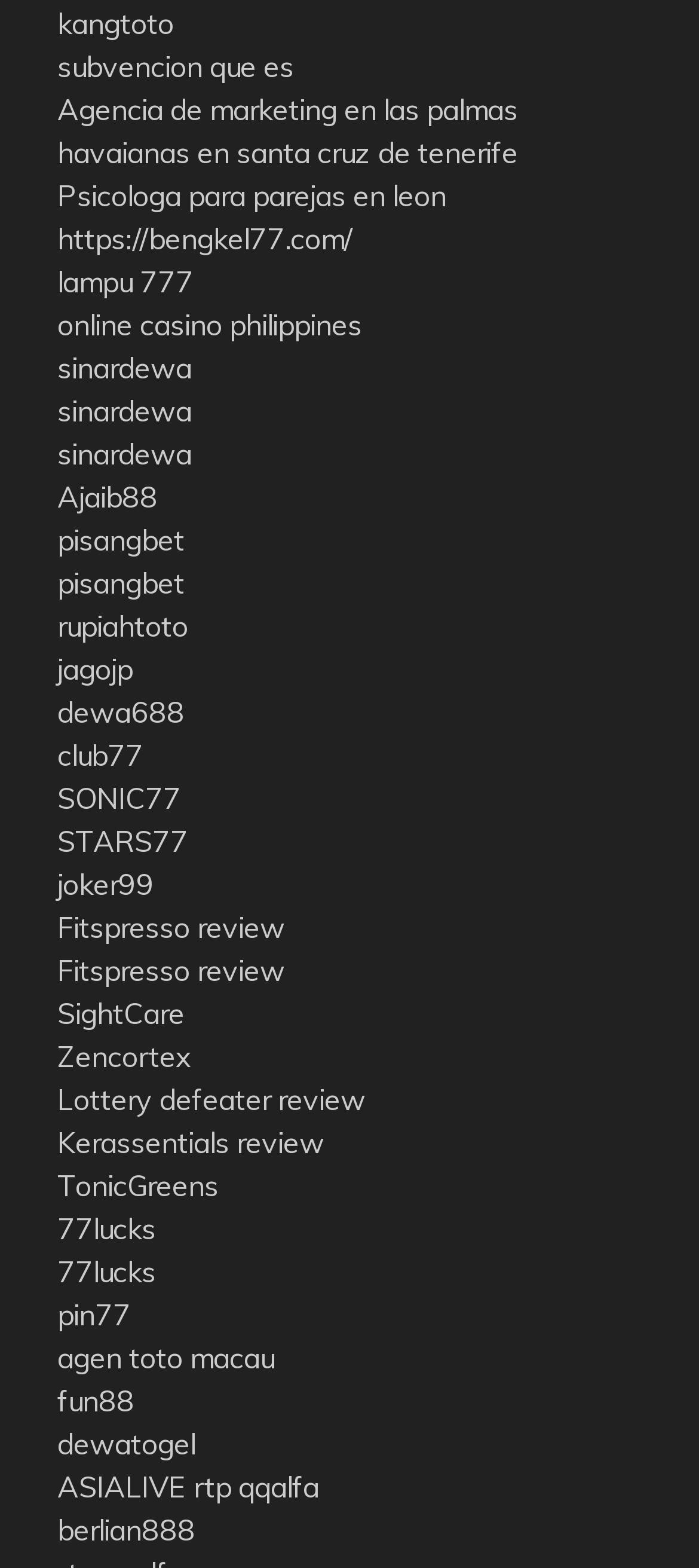From the element description Fitspresso review, predict the bounding box coordinates of the UI element. The coordinates must be specified in the format (top-left x, top-left y, bottom-right x, bottom-right y) and should be within the 0 to 1 range.

[0.082, 0.58, 0.408, 0.603]